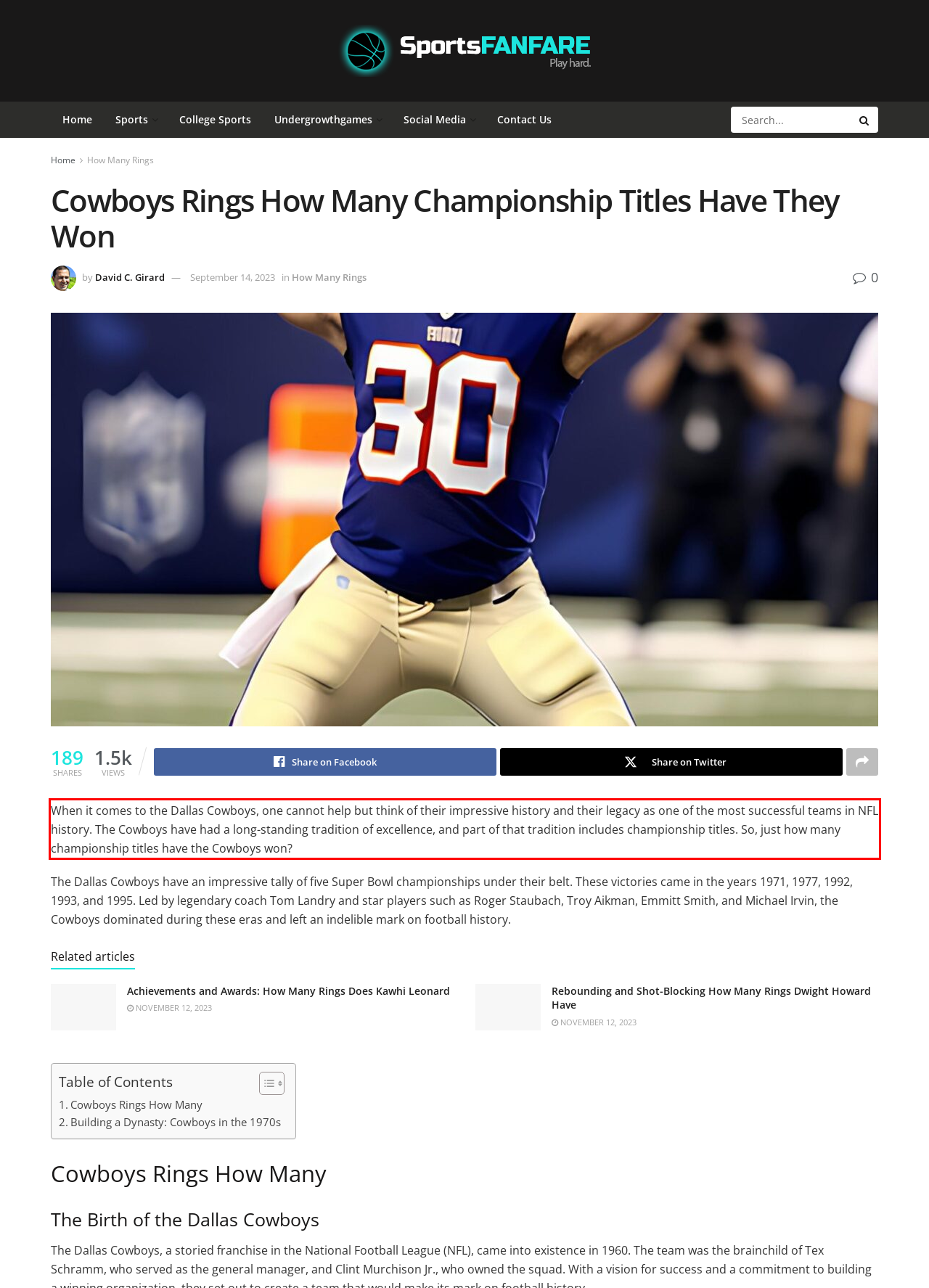Identify the text inside the red bounding box on the provided webpage screenshot by performing OCR.

When it comes to the Dallas Cowboys, one cannot help but think of their impressive history and their legacy as one of the most successful teams in NFL history. The Cowboys have had a long-standing tradition of excellence, and part of that tradition includes championship titles. So, just how many championship titles have the Cowboys won?